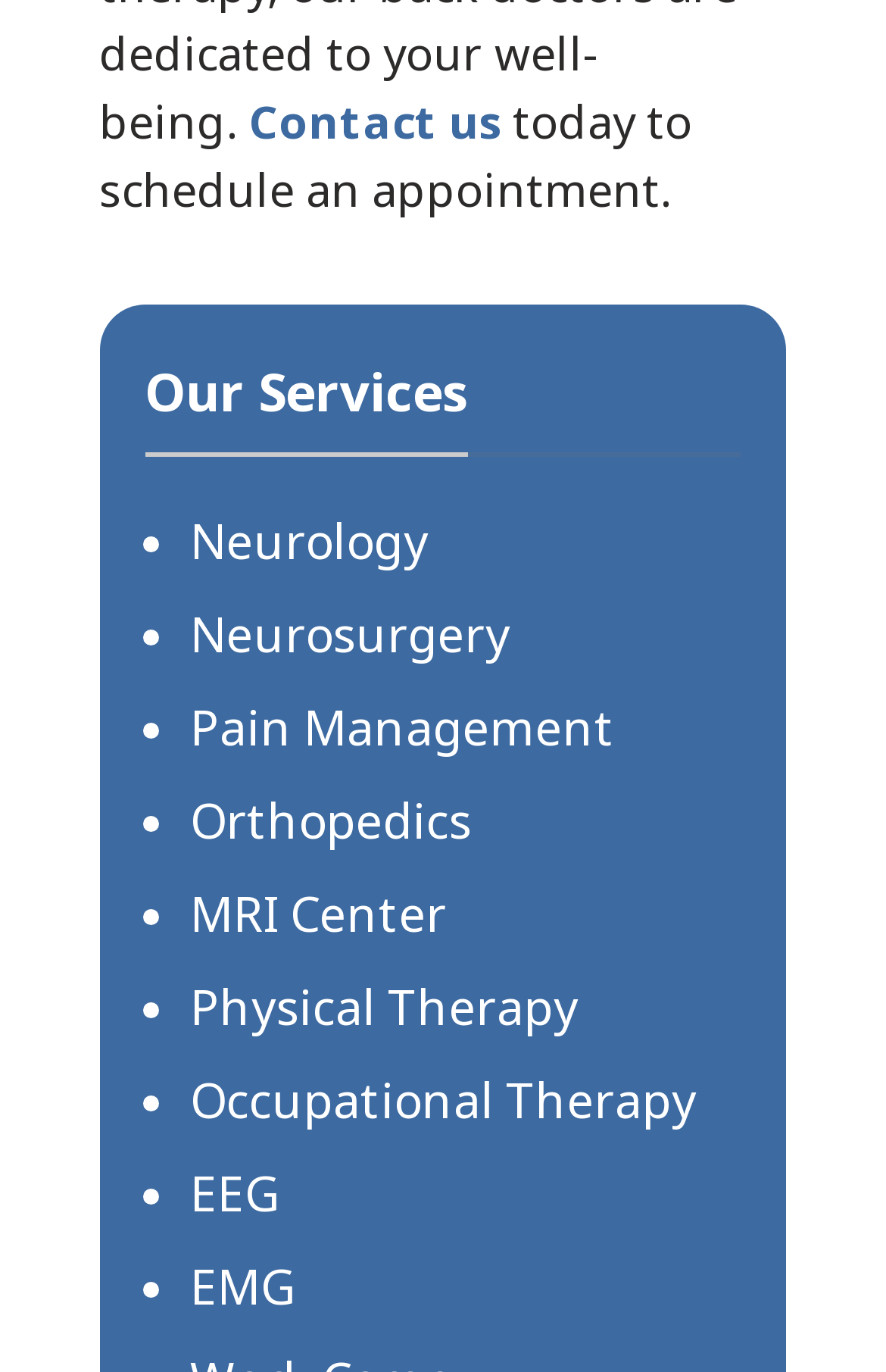What is the main category of services provided?
Based on the screenshot, provide your answer in one word or phrase.

Medical services